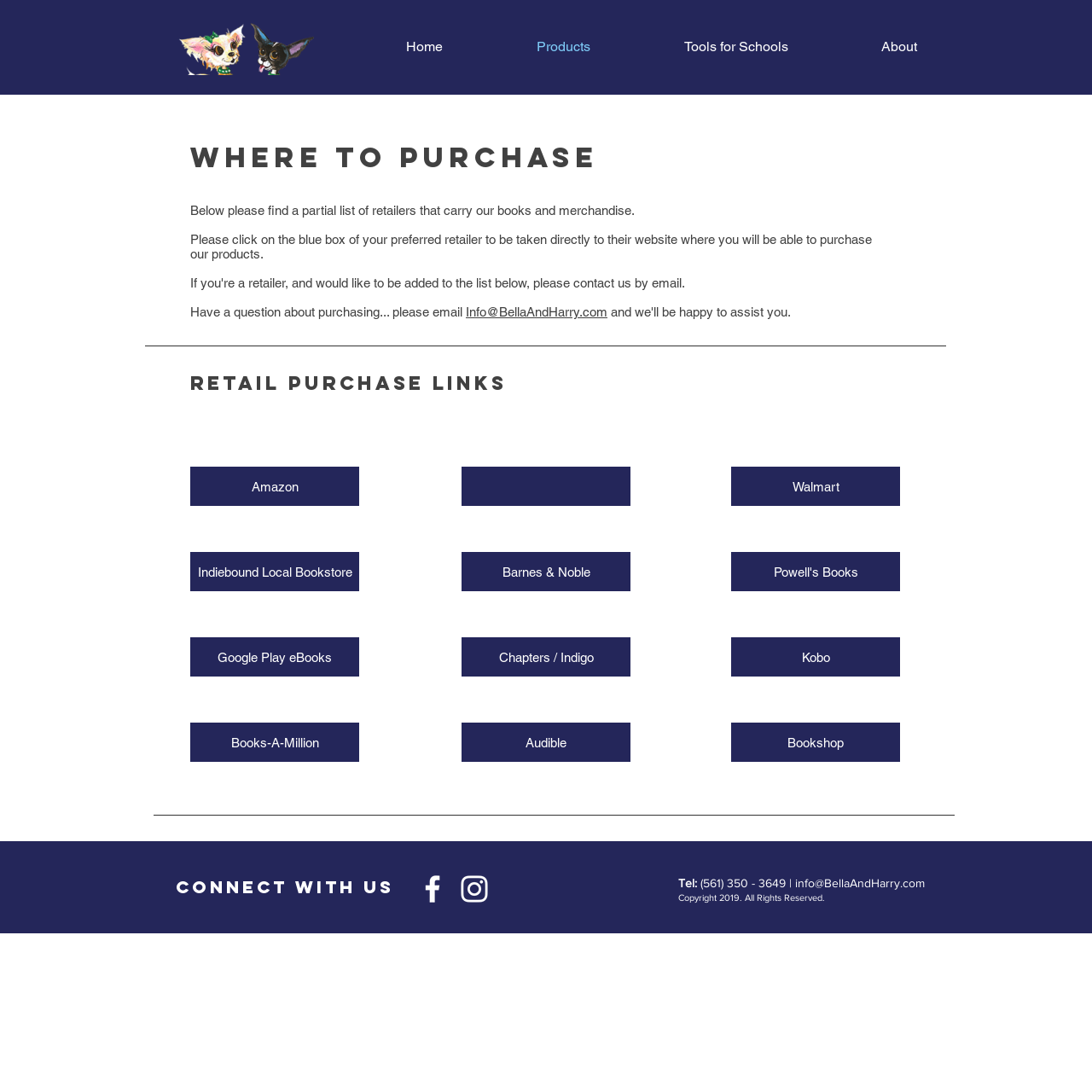Locate the coordinates of the bounding box for the clickable region that fulfills this instruction: "Click on the Home link".

[0.329, 0.023, 0.448, 0.062]